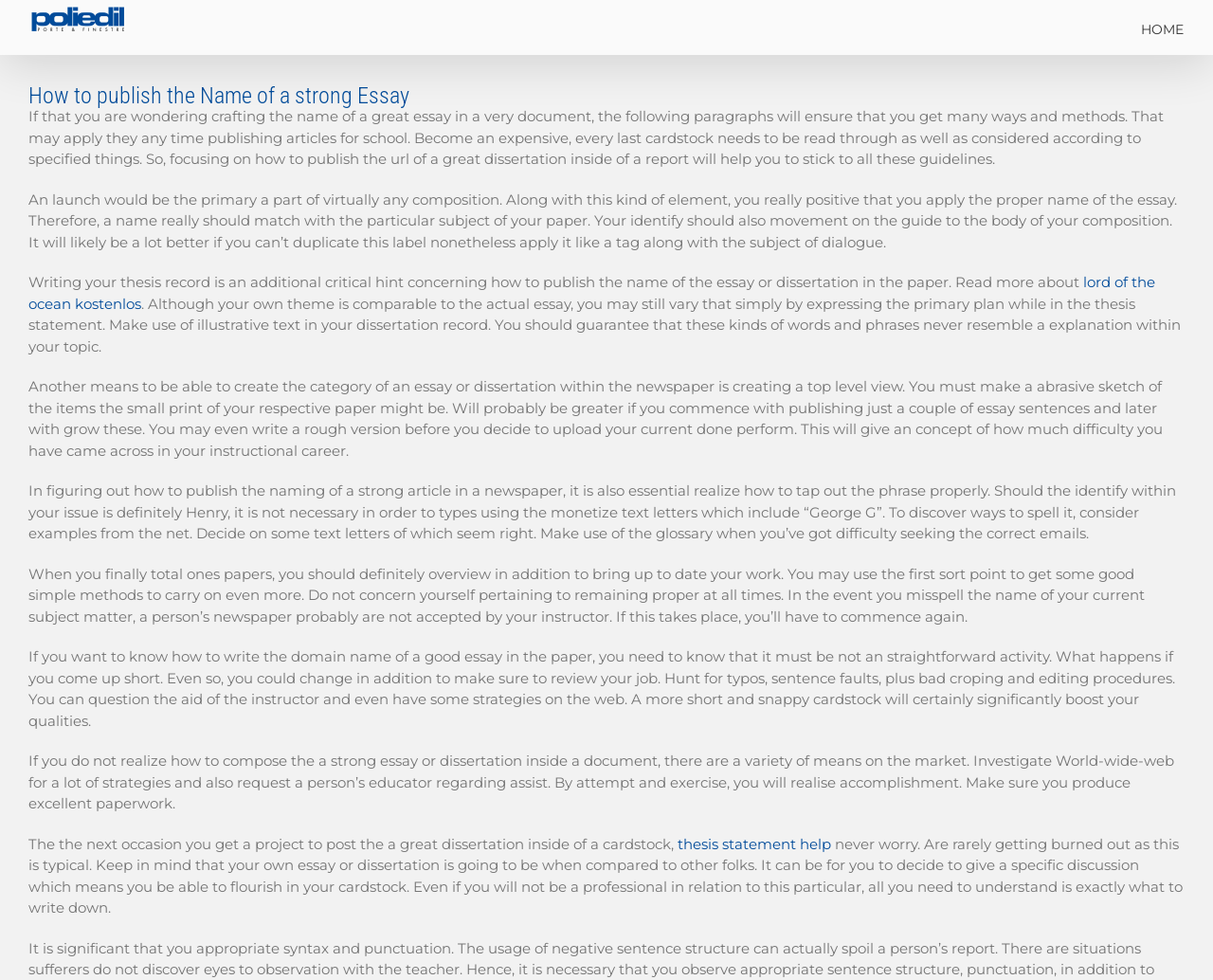Determine which piece of text is the heading of the webpage and provide it.

How to publish the Name of a strong Essay